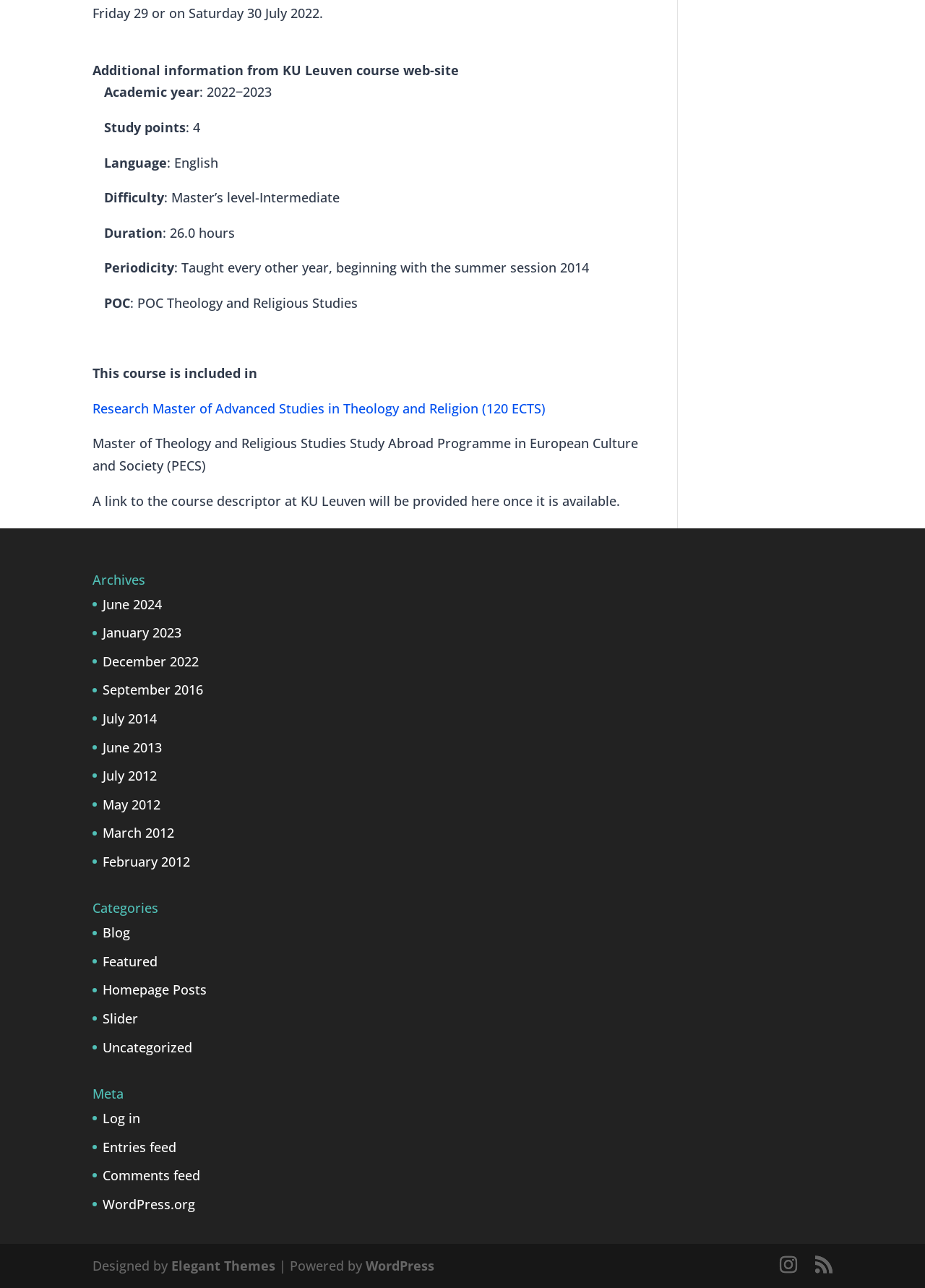What is the academic year of the course?
Based on the screenshot, respond with a single word or phrase.

2022-2023